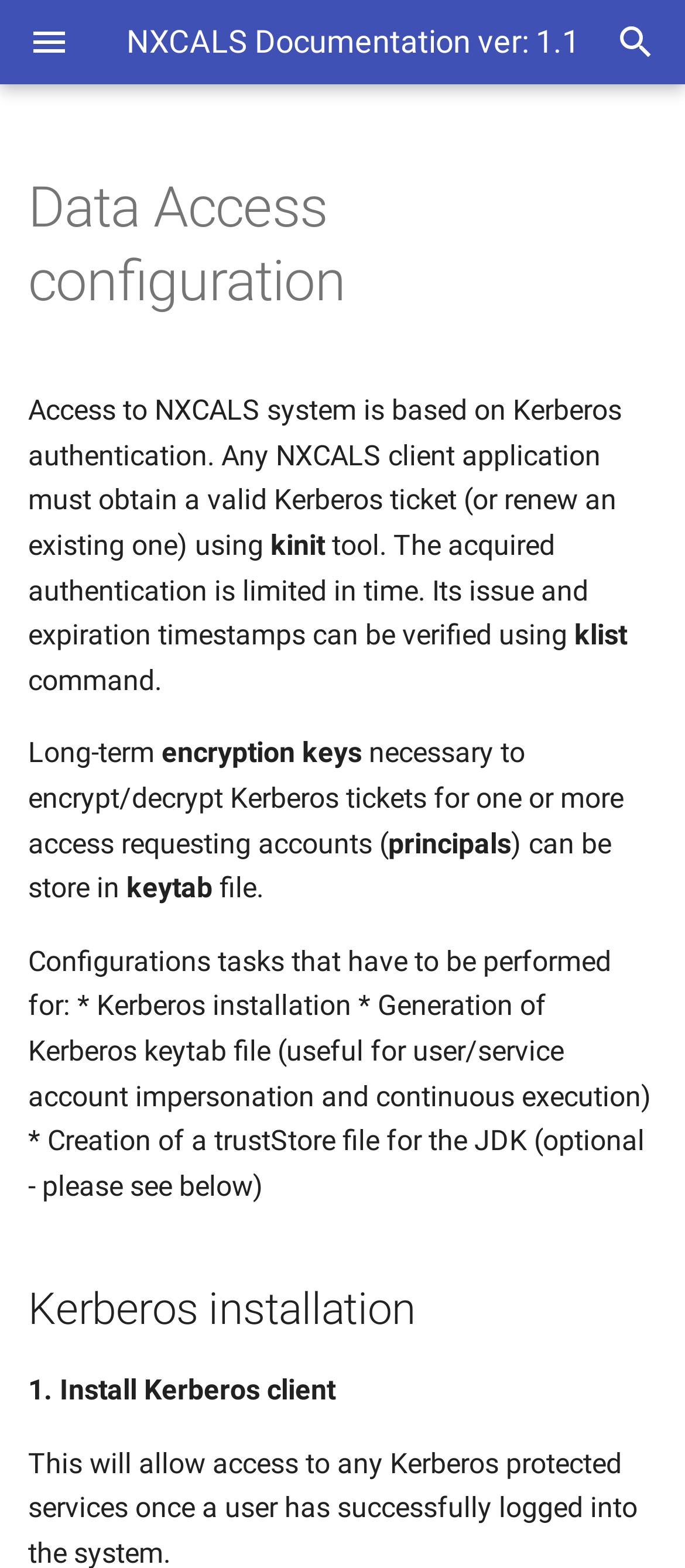Answer the question briefly using a single word or phrase: 
What is the purpose of a keytab file?

To store encryption keys